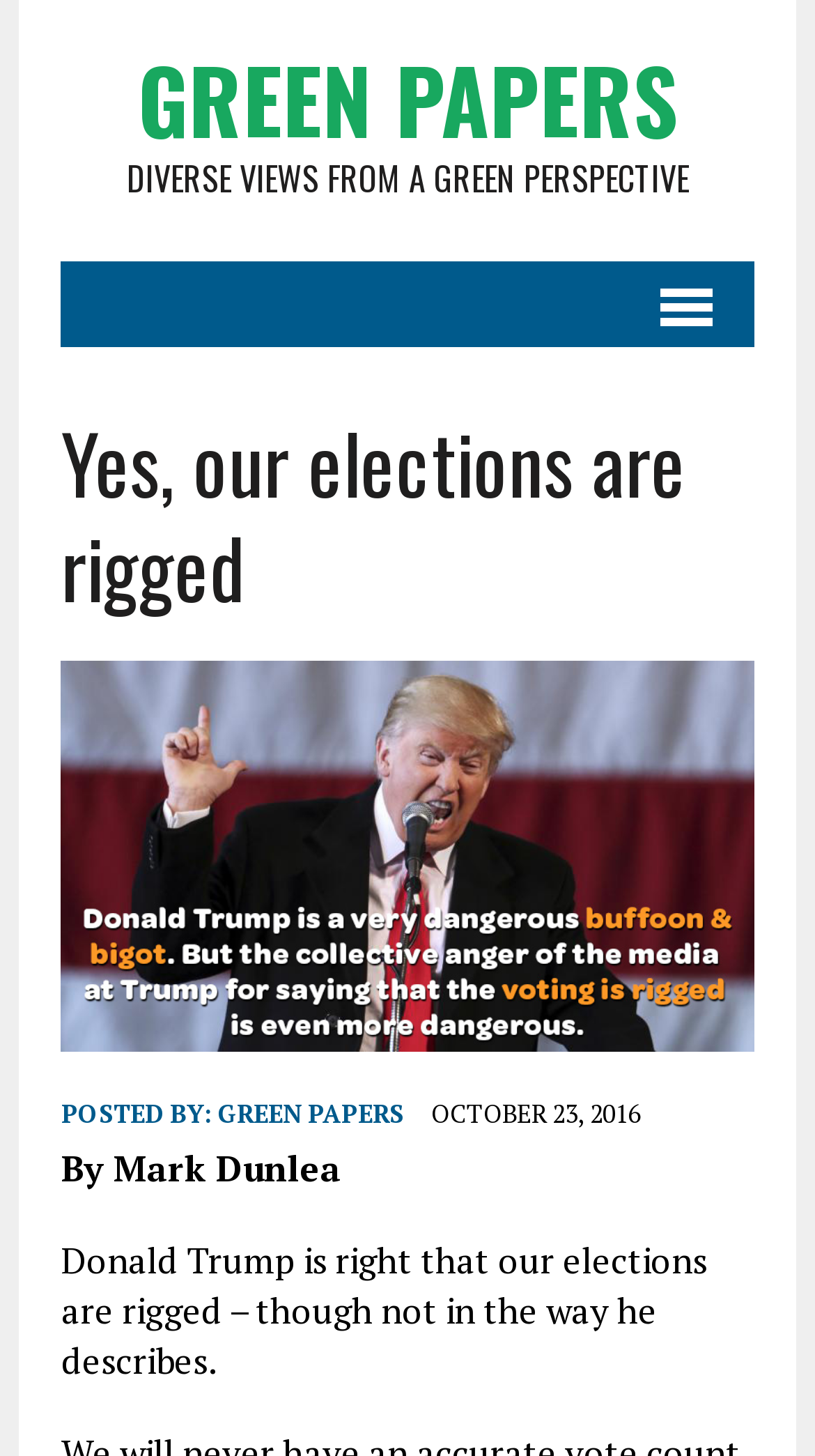What is the date of the article?
Please give a detailed and elaborate explanation in response to the question.

I found the date by looking at the text 'OCTOBER 23, 2016' which is located at the bottom of the article, above the author's name 'Mark Dunlea'.